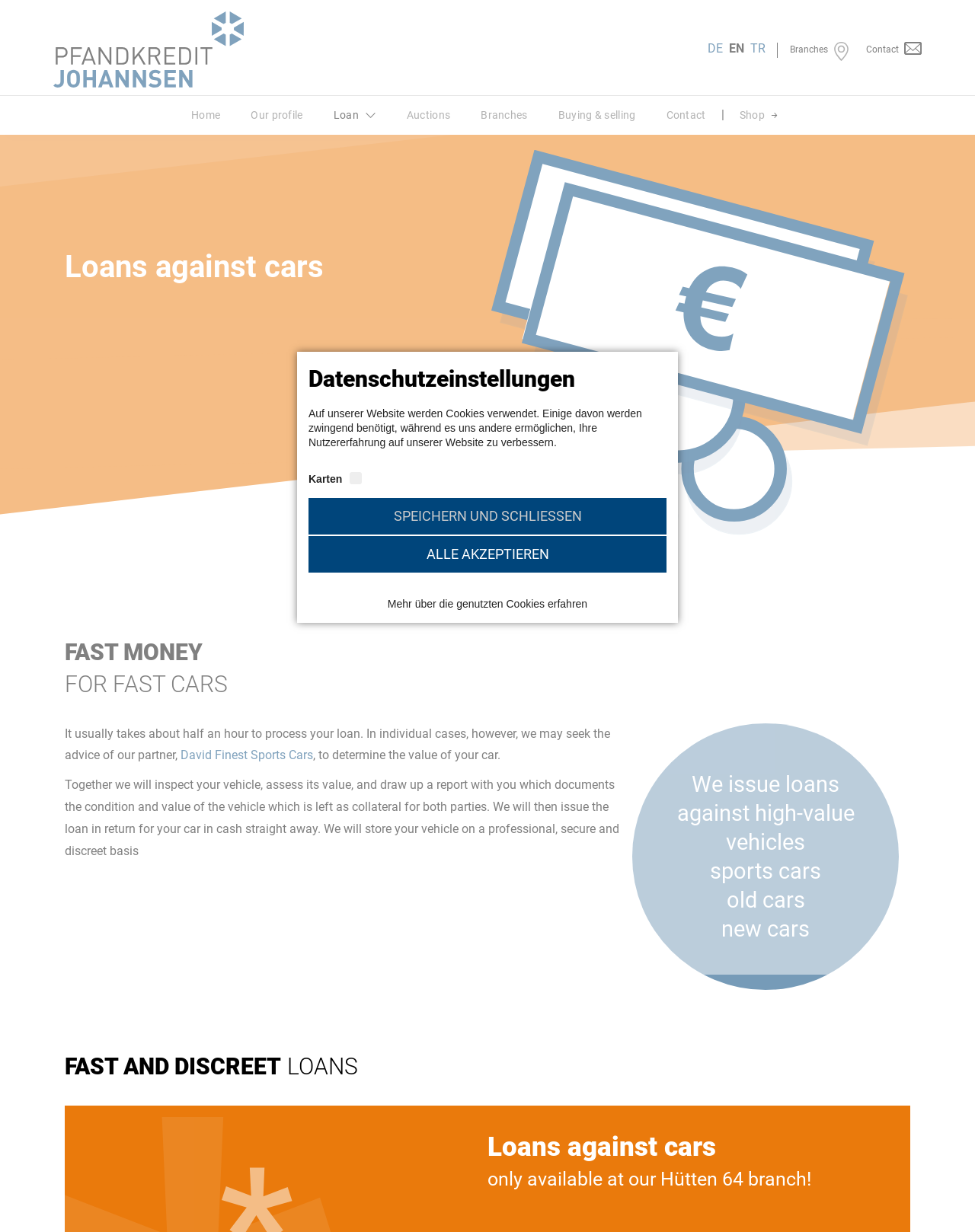Provide the bounding box coordinates of the section that needs to be clicked to accomplish the following instruction: "Go to the Home page."

[0.181, 0.078, 0.242, 0.109]